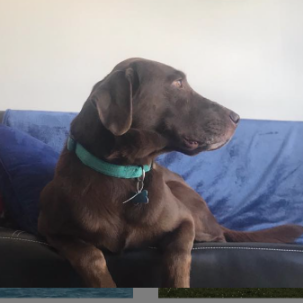Provide a comprehensive description of the image.

This image features a charming brown dog, specifically a chocolate Labrador Retriever, sitting on a couch beside a blue throw blanket. The dog is looking to the right, showcasing its attentive expression and sleek fur. It wears a distinctive teal collar that adds a pop of color against its rich brown coat. The background is light and minimalistic, accentuating the dog's features and relaxed posture. This image is part of a section highlighting the team members, characterized by playful and endearing representations that resonate with the fun and dynamic atmosphere of the organization. The caption reflects the dog’s role as the lovable mascot, embodying warmth and companionship.